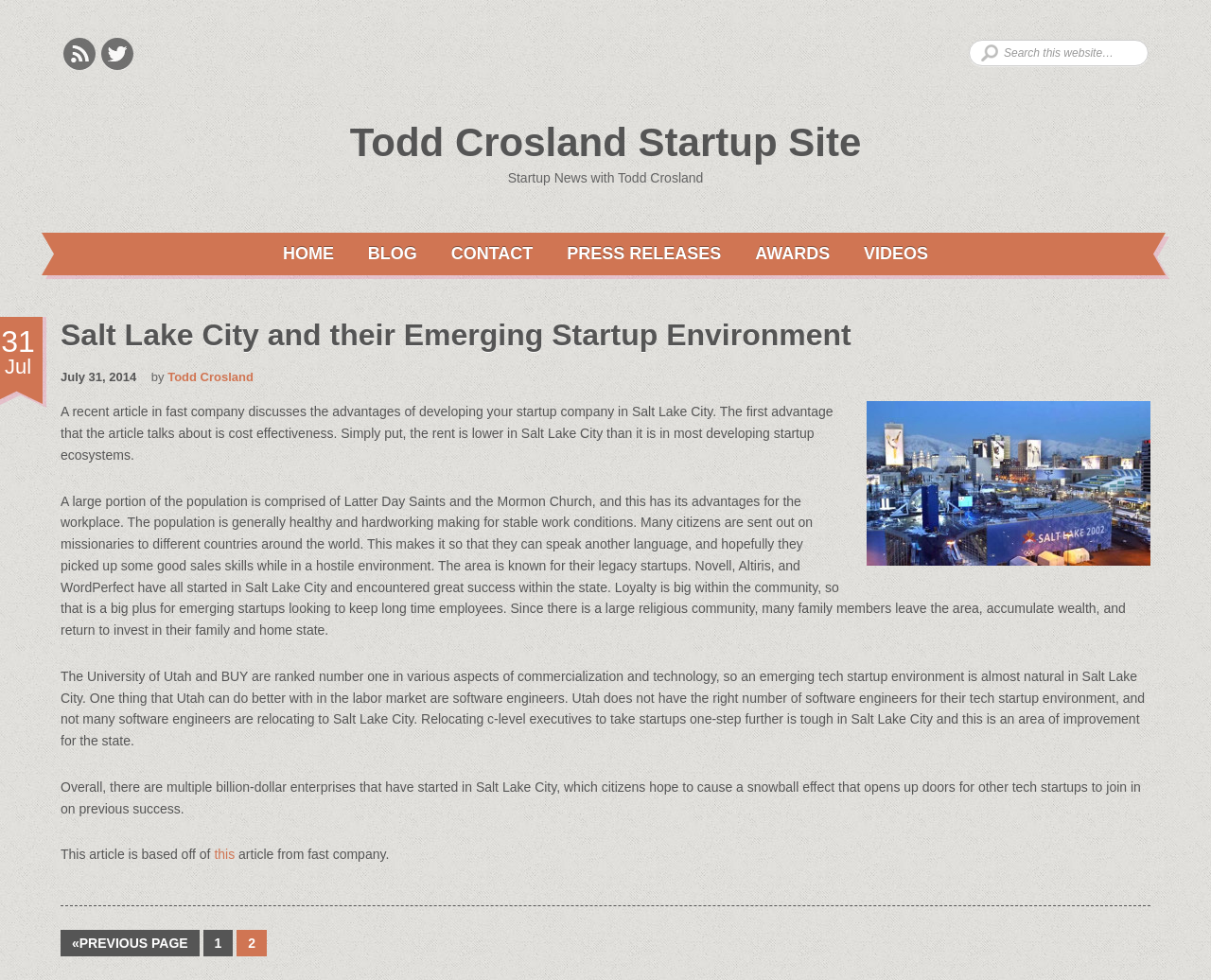What is the main topic of this webpage?
Using the image, elaborate on the answer with as much detail as possible.

Based on the webpage content, I can see that the main topic is about the startup environment, specifically discussing the advantages of developing a startup company in Salt Lake City.